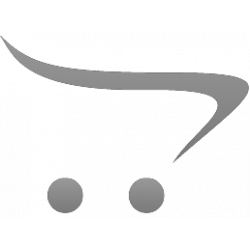Use a single word or phrase to answer the question: 
What does the shopping cart icon typically represent?

Shopping feature